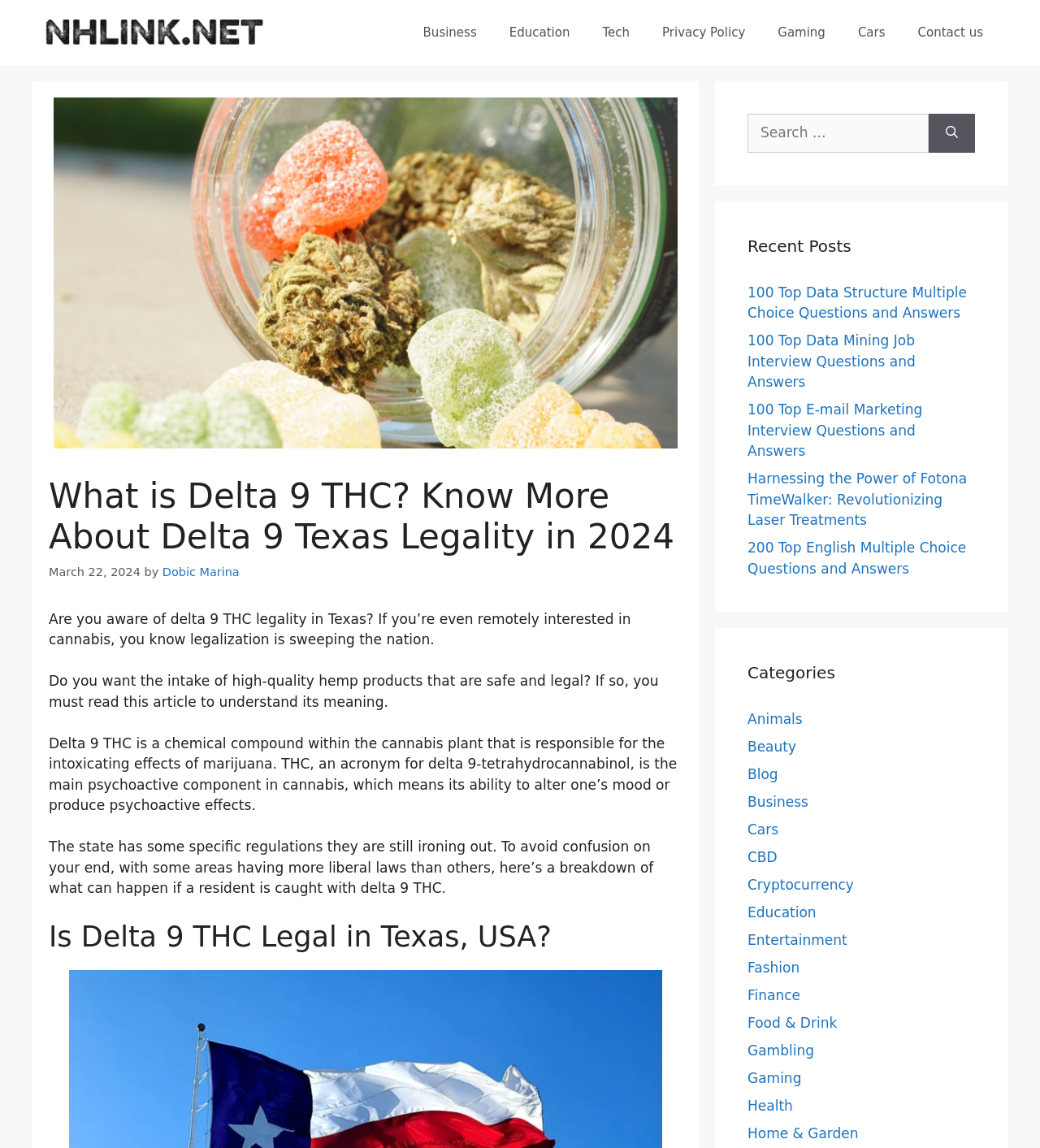Please identify the bounding box coordinates for the region that you need to click to follow this instruction: "Click the link to read the Affidavit of Sam Sloan in Opposition to Objections filed by Republican Party".

None